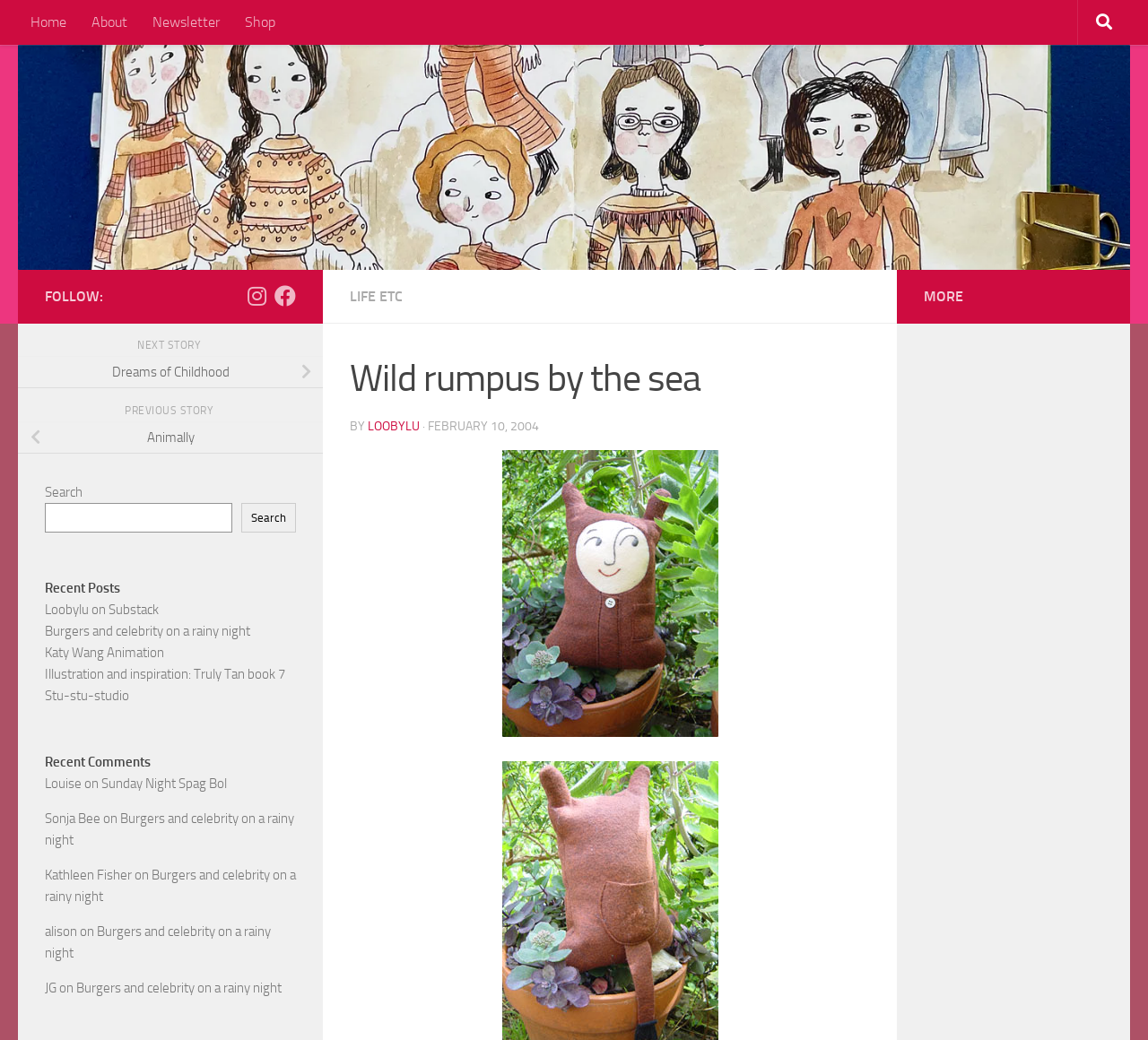Using the information from the screenshot, answer the following question thoroughly:
What is the category of the post 'LIFE ETC'?

I inferred that 'LIFE ETC' is a category of post because it is a heading and it has a link 'Wild rumpus by the sea' underneath it, which suggests that it is a story or a post.